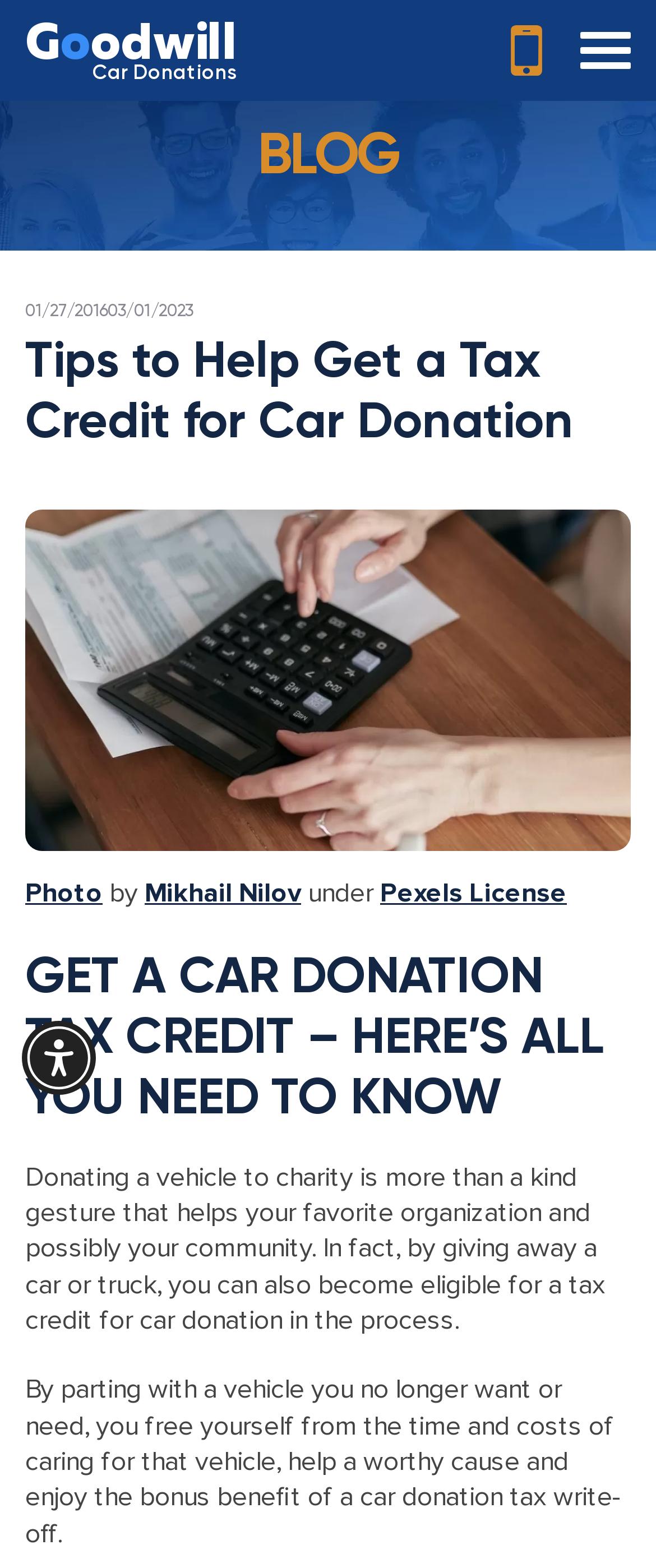Using details from the image, please answer the following question comprehensively:
What is the purpose of donating a car?

Based on the webpage content, it is clear that donating a car can provide a tax credit benefit to the donor. The webpage provides tips and information on how to get a tax credit for car donation.